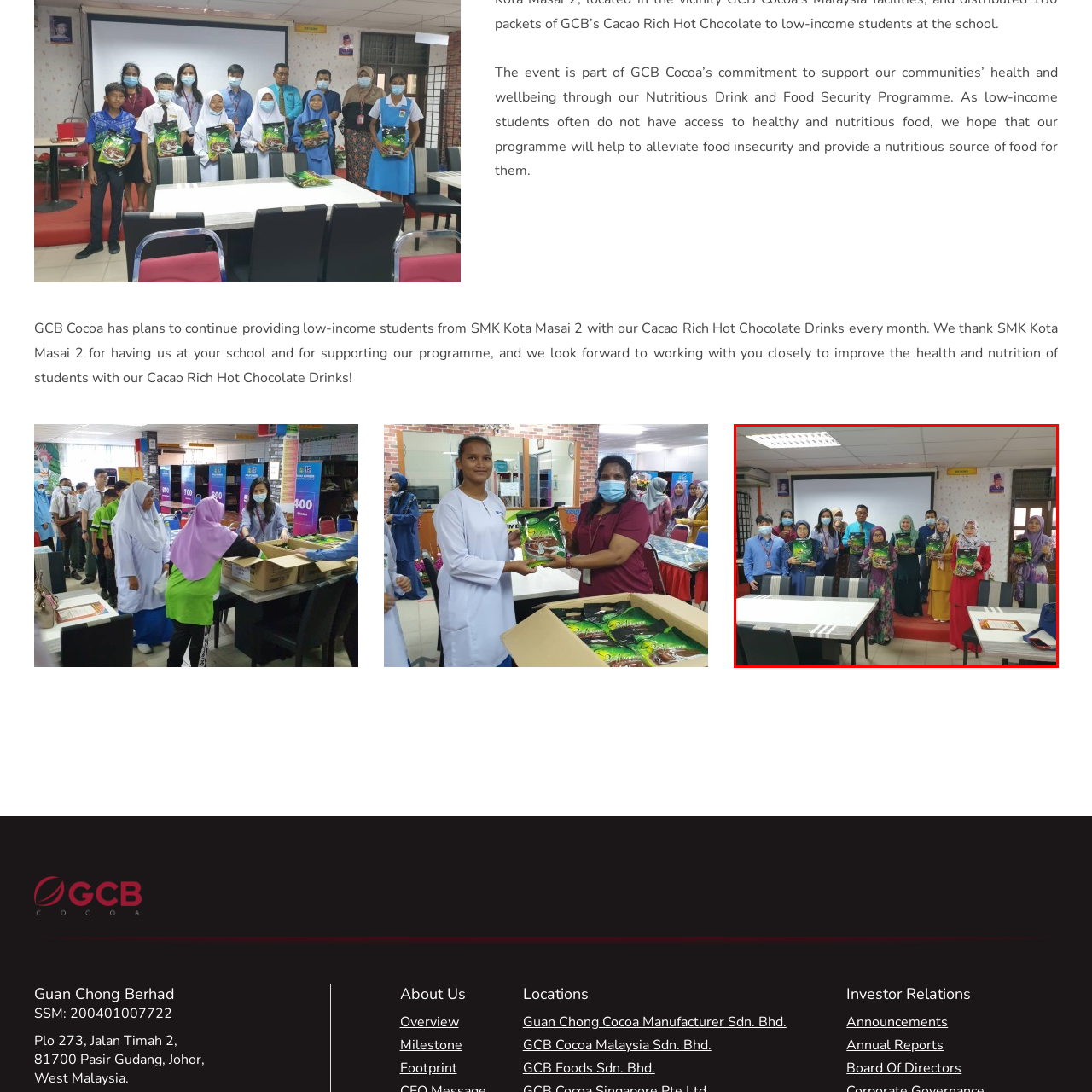Are individuals dressed in traditional attire?
Analyze the content within the red bounding box and offer a detailed answer to the question.

The image showcases cultural diversity, with several individuals dressed in colorful traditional attire, including hijabs, reflecting the diverse backgrounds of the participants involved in the initiative.